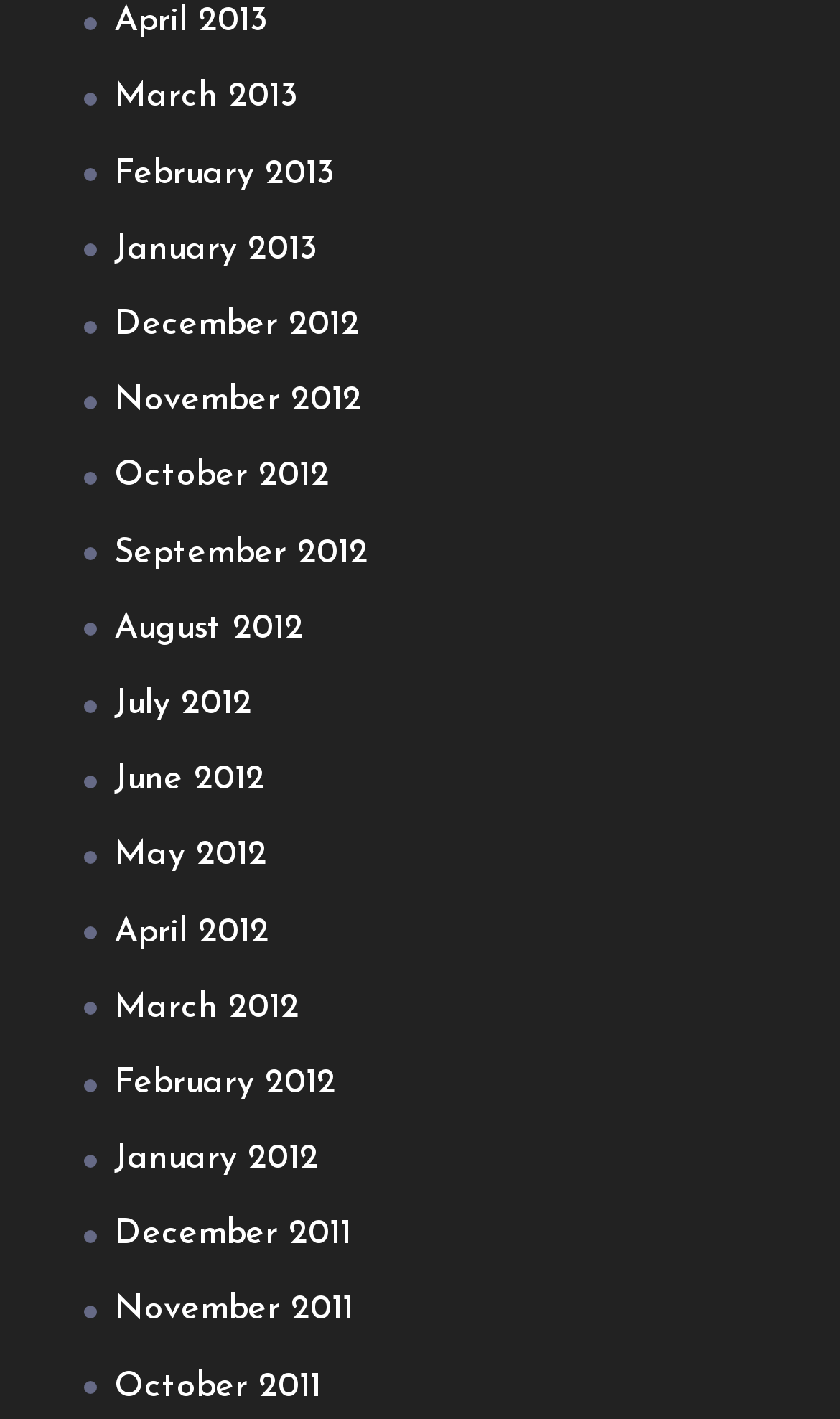Identify the bounding box coordinates for the UI element that matches this description: "December 2012".

[0.136, 0.217, 0.428, 0.241]